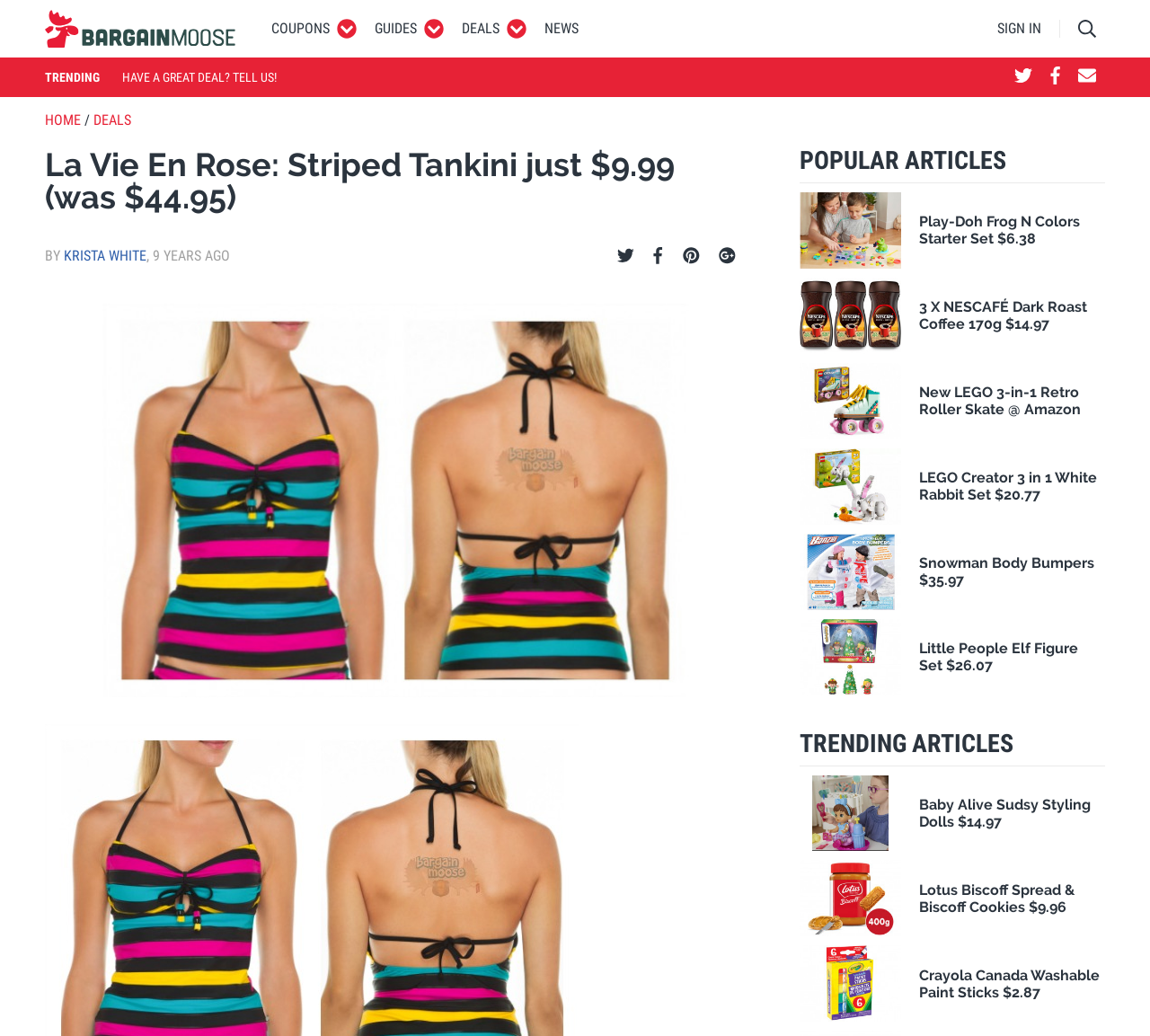Look at the image and answer the question in detail:
What is the name of the author of the article about the La Vie En Rose Striped Tankini?

The name of the author of the article about the La Vie En Rose Striped Tankini is KRISTA WHITE, which is mentioned below the heading 'La Vie En Rose: Striped Tankini just $9.99 (was $44.95)'.